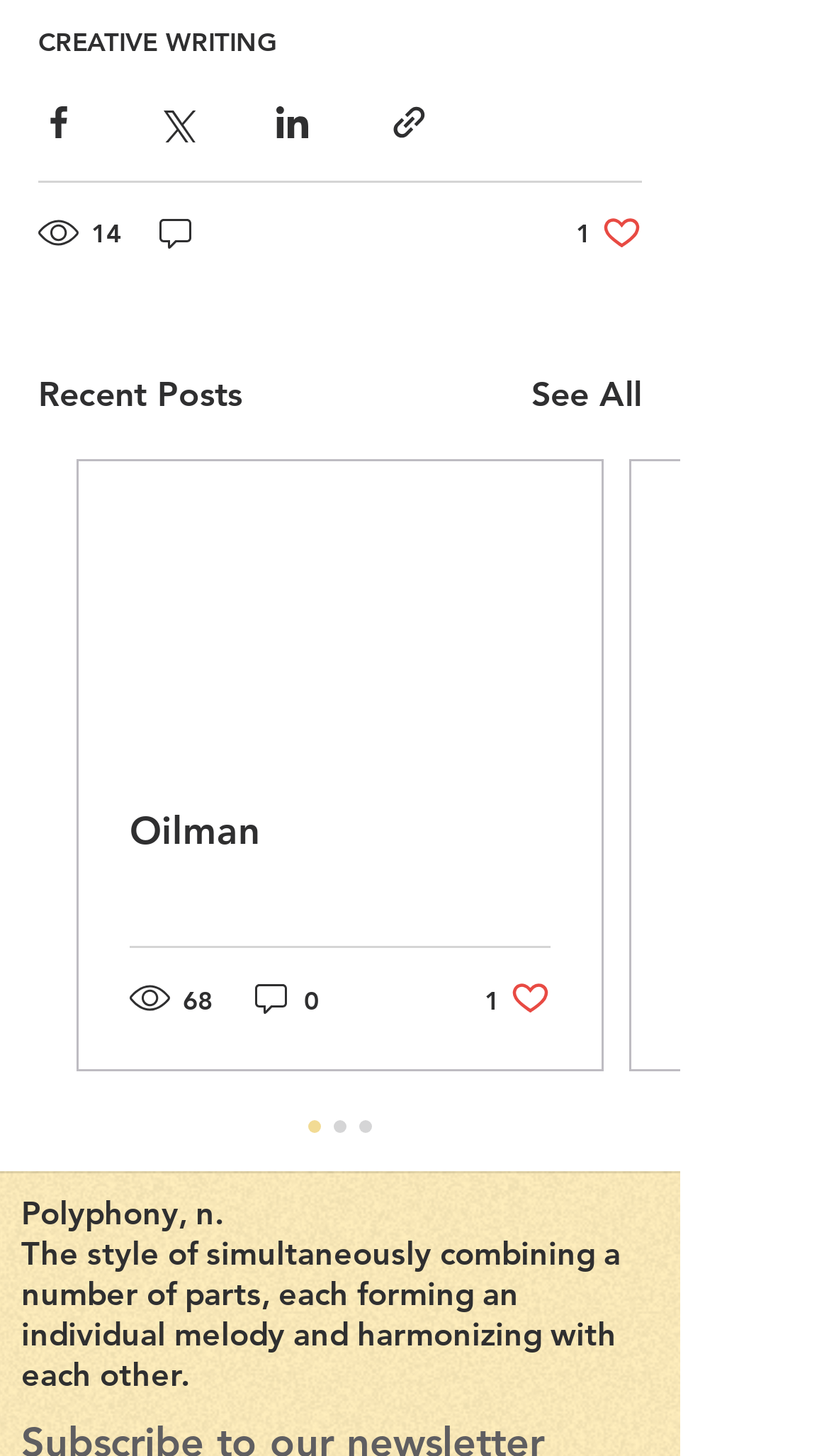Using the description "aria-label="Share via LinkedIn"", locate and provide the bounding box of the UI element.

[0.328, 0.069, 0.377, 0.097]